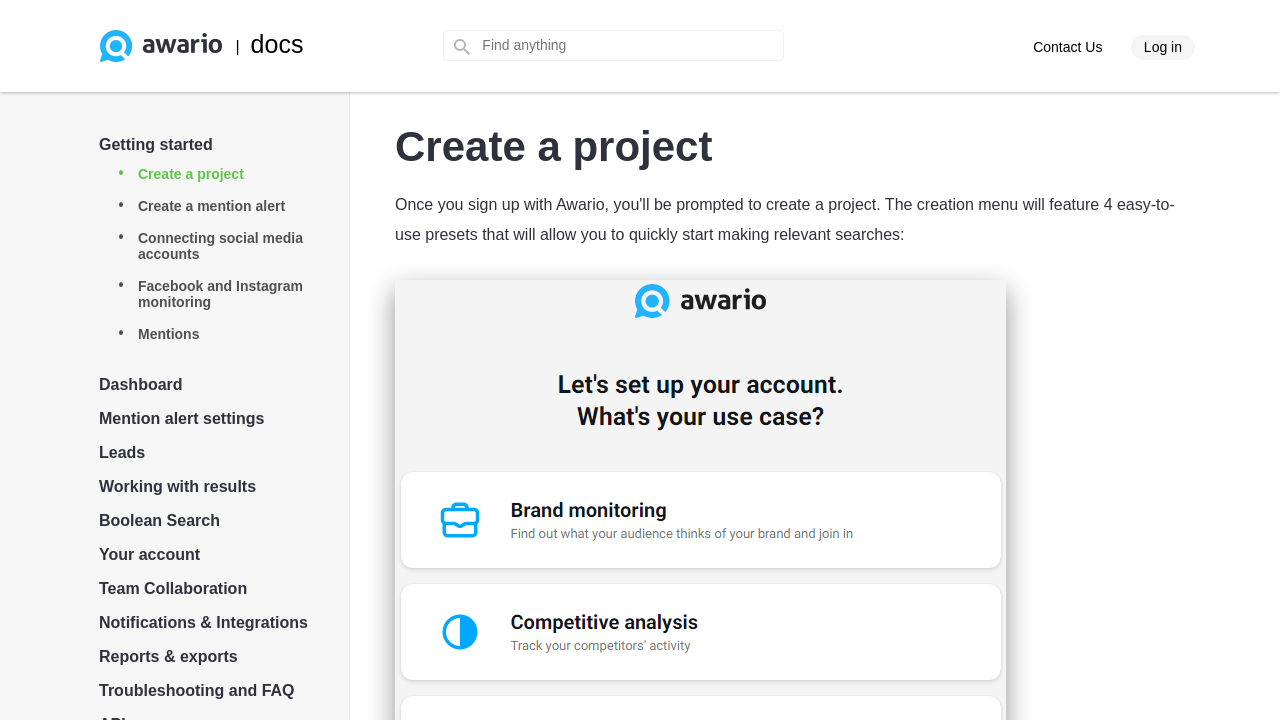Can you find the bounding box coordinates for the element to click on to achieve the instruction: "search for something"?

[0.37, 0.044, 0.604, 0.082]